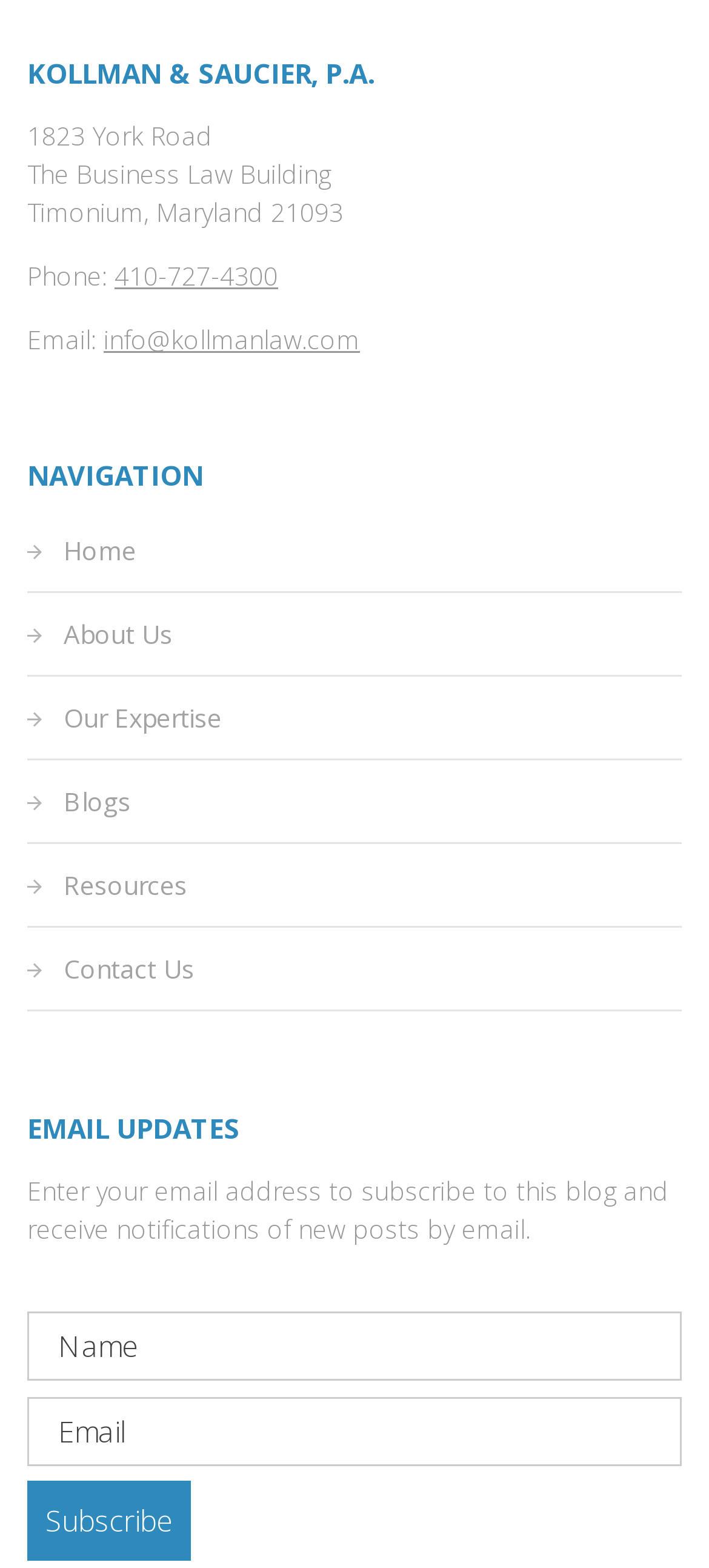Specify the bounding box coordinates of the area that needs to be clicked to achieve the following instruction: "Click the 'Subscribe' button".

[0.038, 0.945, 0.269, 0.996]